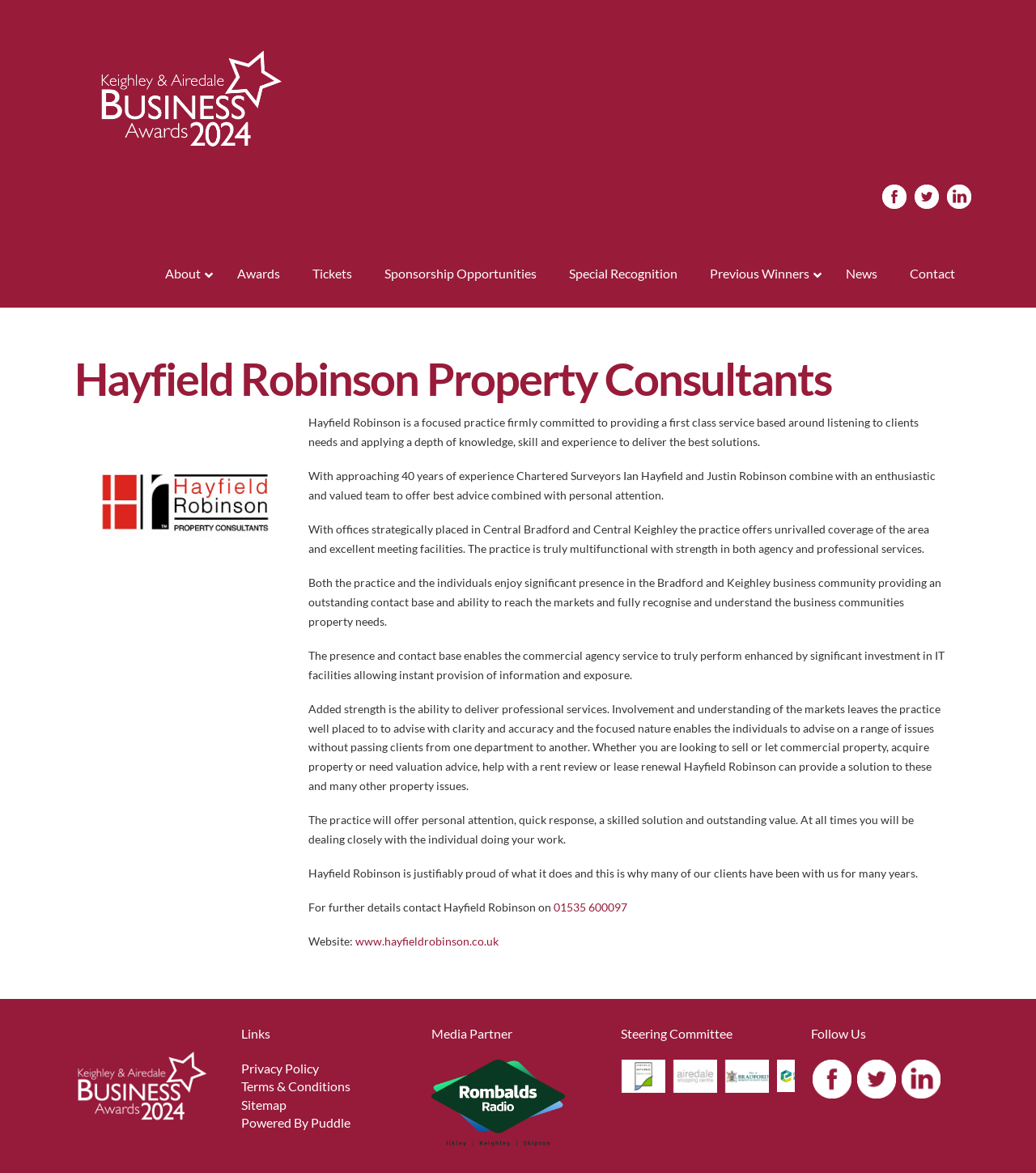Determine the bounding box coordinates for the area that should be clicked to carry out the following instruction: "Check news".

[0.801, 0.216, 0.862, 0.251]